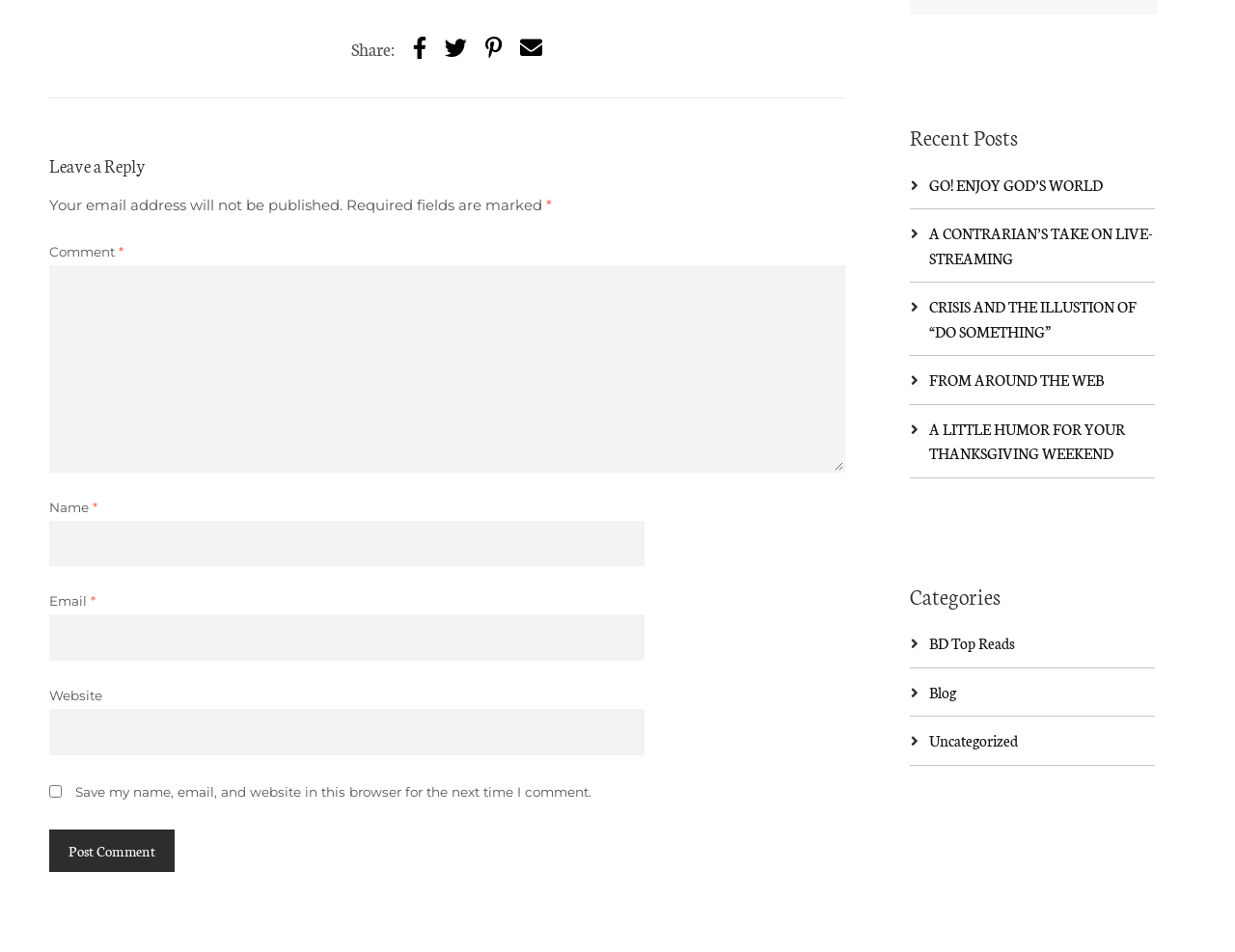What is the purpose of the 'Save my name, email, and website' checkbox?
Carefully analyze the image and provide a detailed answer to the question.

The checkbox is located below the comment form and is labeled 'Save my name, email, and website in this browser for the next time I comment.' This suggests that its purpose is to save the user's name, email, and website data for future comments, so they don't have to re-enter the information every time.